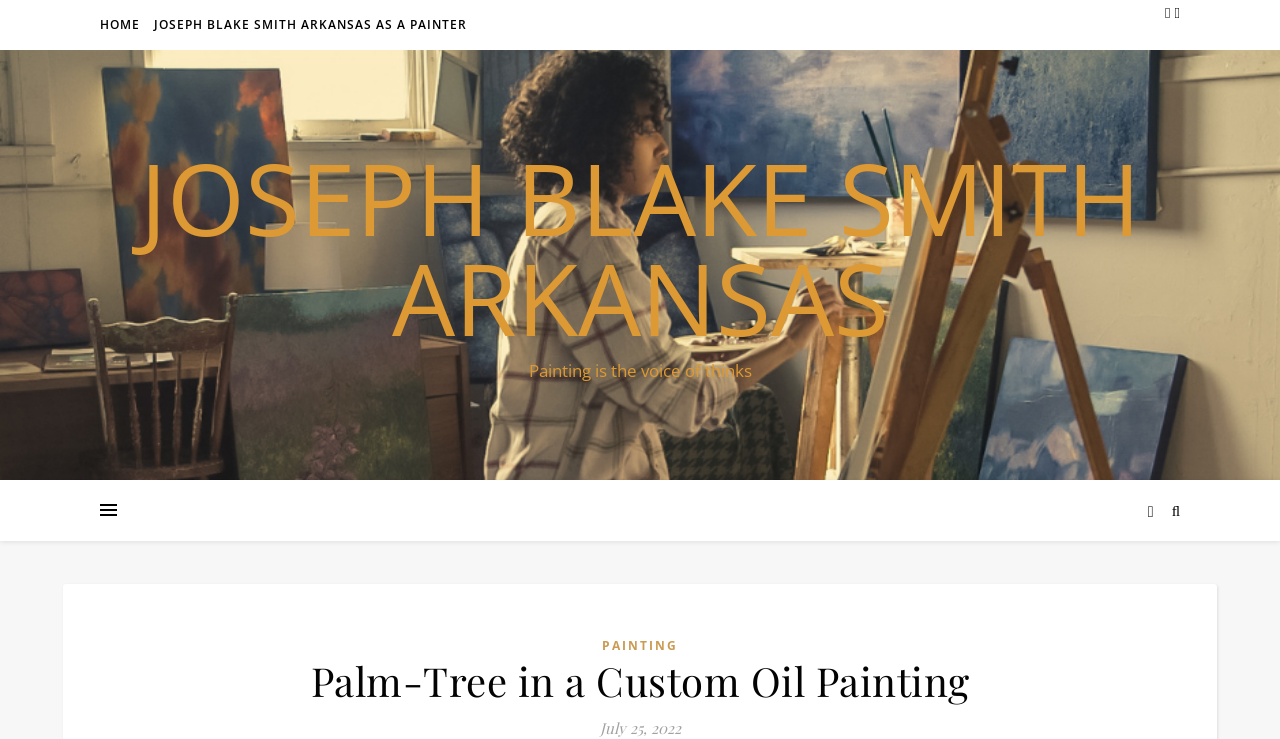Using the webpage screenshot, locate the HTML element that fits the following description and provide its bounding box: "Joseph Blake Smith Arkansas".

[0.0, 0.199, 1.0, 0.469]